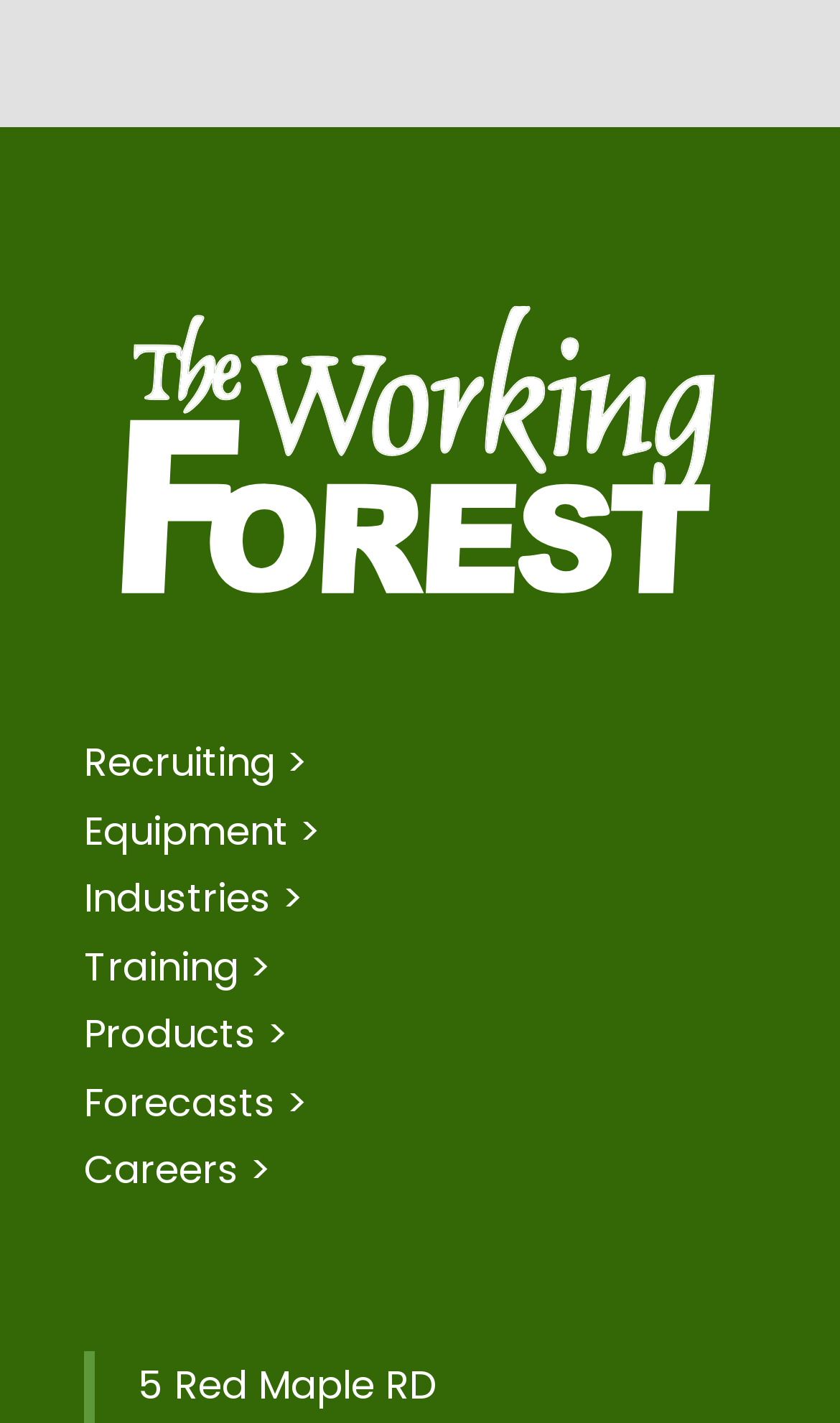What is the vertical position of the address relative to the links?
Using the image as a reference, deliver a detailed and thorough answer to the question.

By comparing the y1 and y2 coordinates of the address element and the link elements, I found that the address '5 Red Maple RD' has a higher y1 and y2 value than all the links, indicating that it is positioned below the links on the webpage.